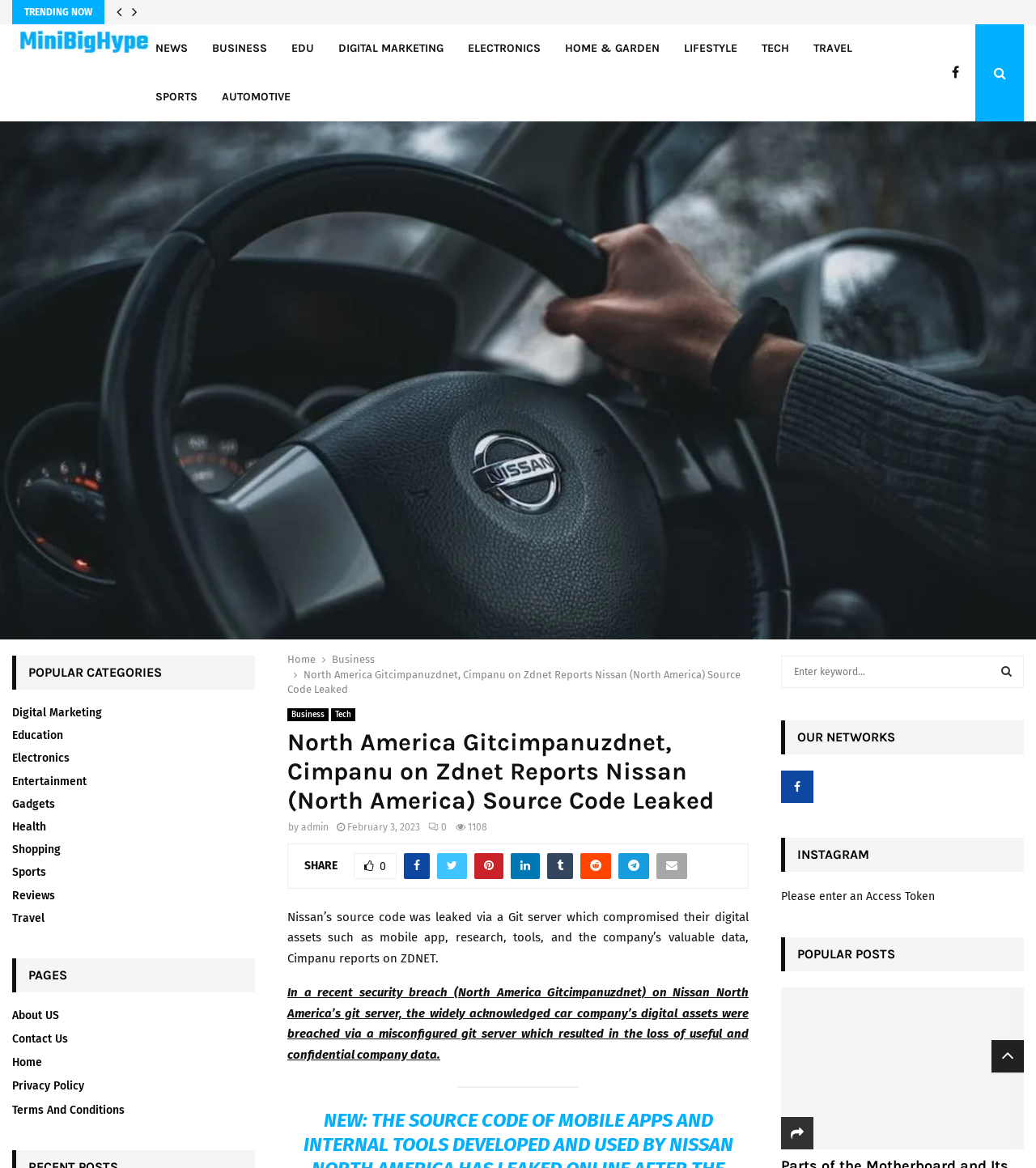Please determine the bounding box coordinates for the element that should be clicked to follow these instructions: "Hire a writer".

None